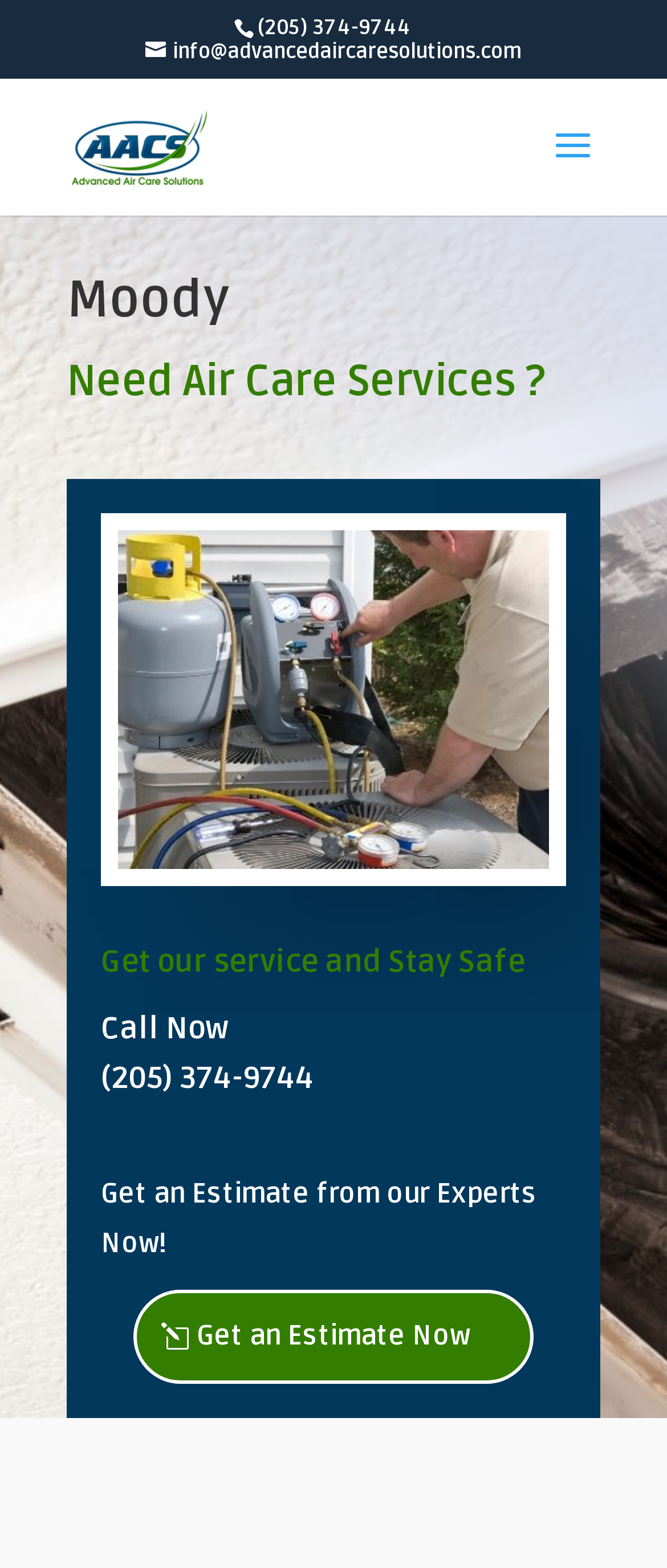What is the company name associated with the air care services?
Using the image as a reference, answer the question in detail.

I found the company name by looking at the link element with the bounding box coordinates [0.108, 0.084, 0.311, 0.103] which contains the text 'Advancedacs'.